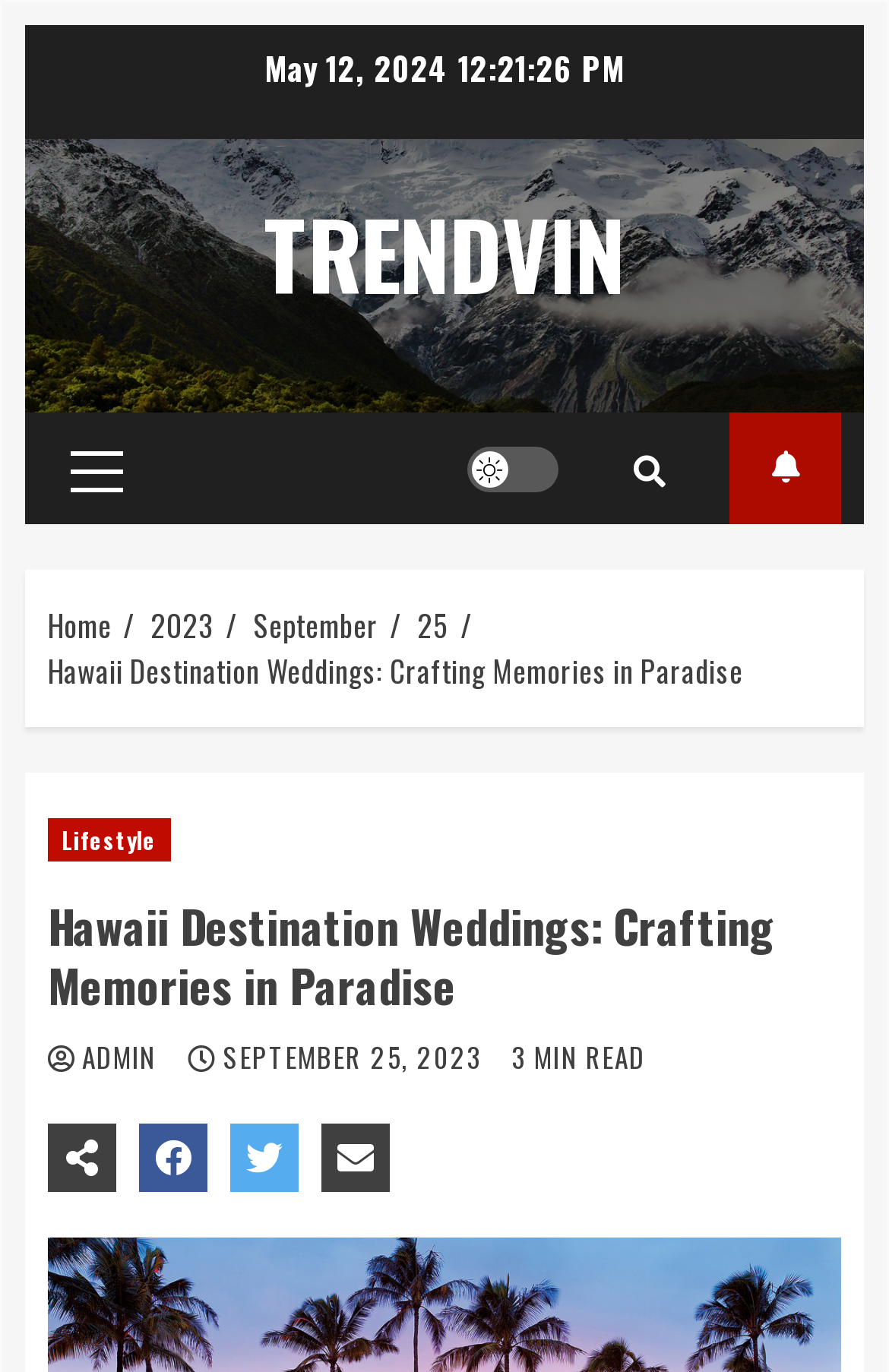Refer to the screenshot and answer the following question in detail:
How many links are in the primary menu?

I found the primary menu by looking at the top navigation section of the webpage, and I counted only one link labeled 'Primary Menu'.